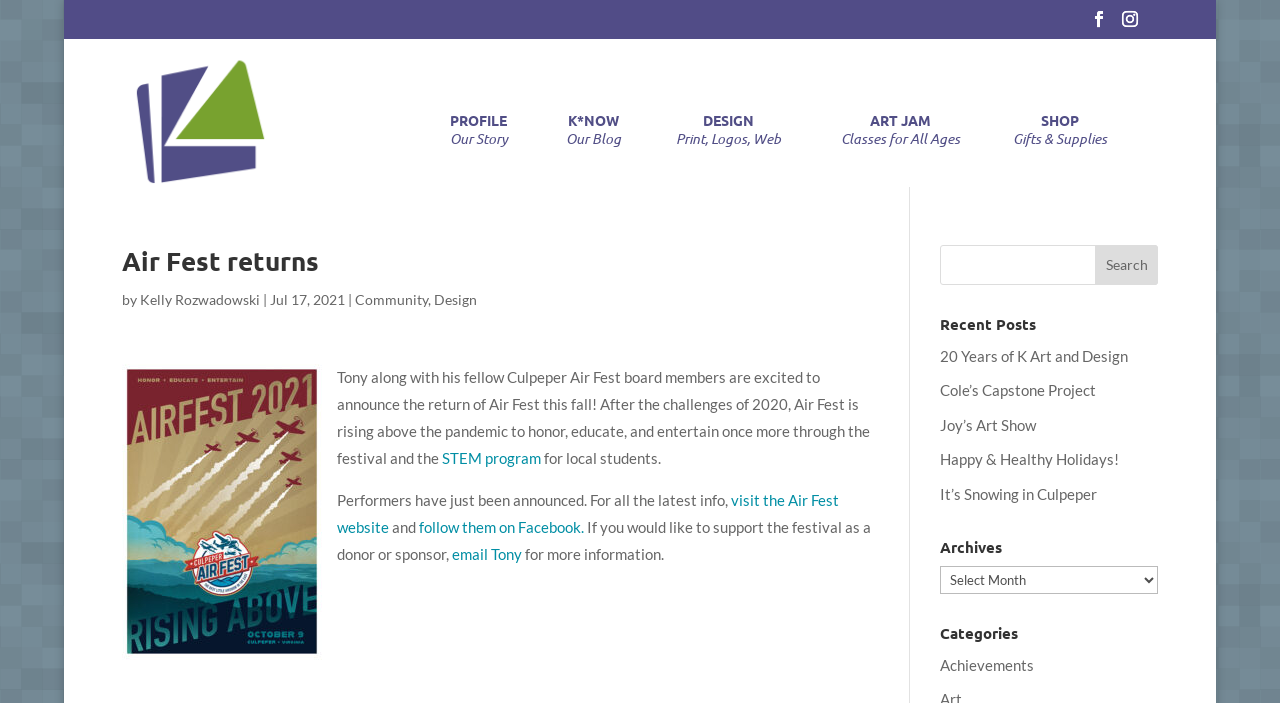Identify and generate the primary title of the webpage.

Air Fest returns